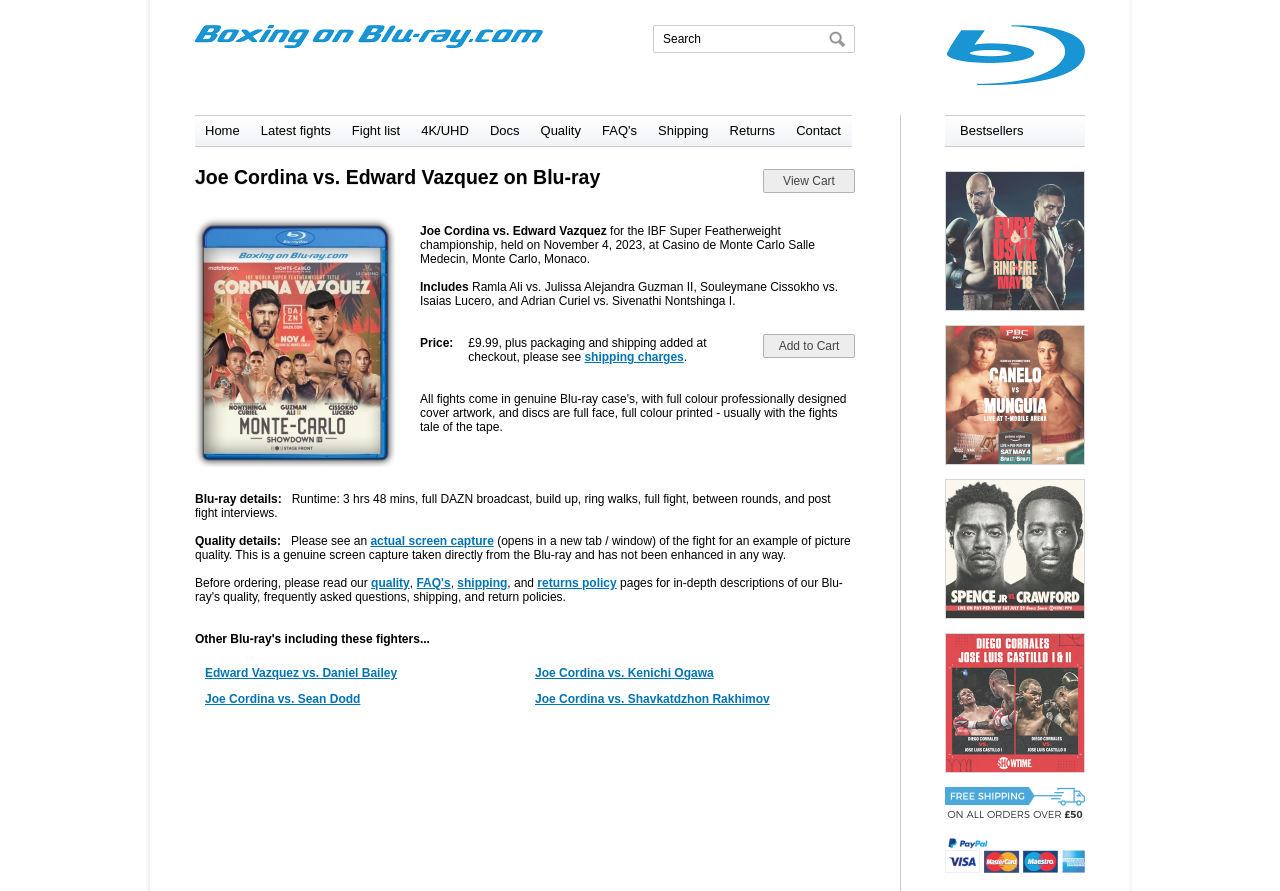What is the runtime of the fight?
Answer briefly with a single word or phrase based on the image.

3 hrs 48 mins